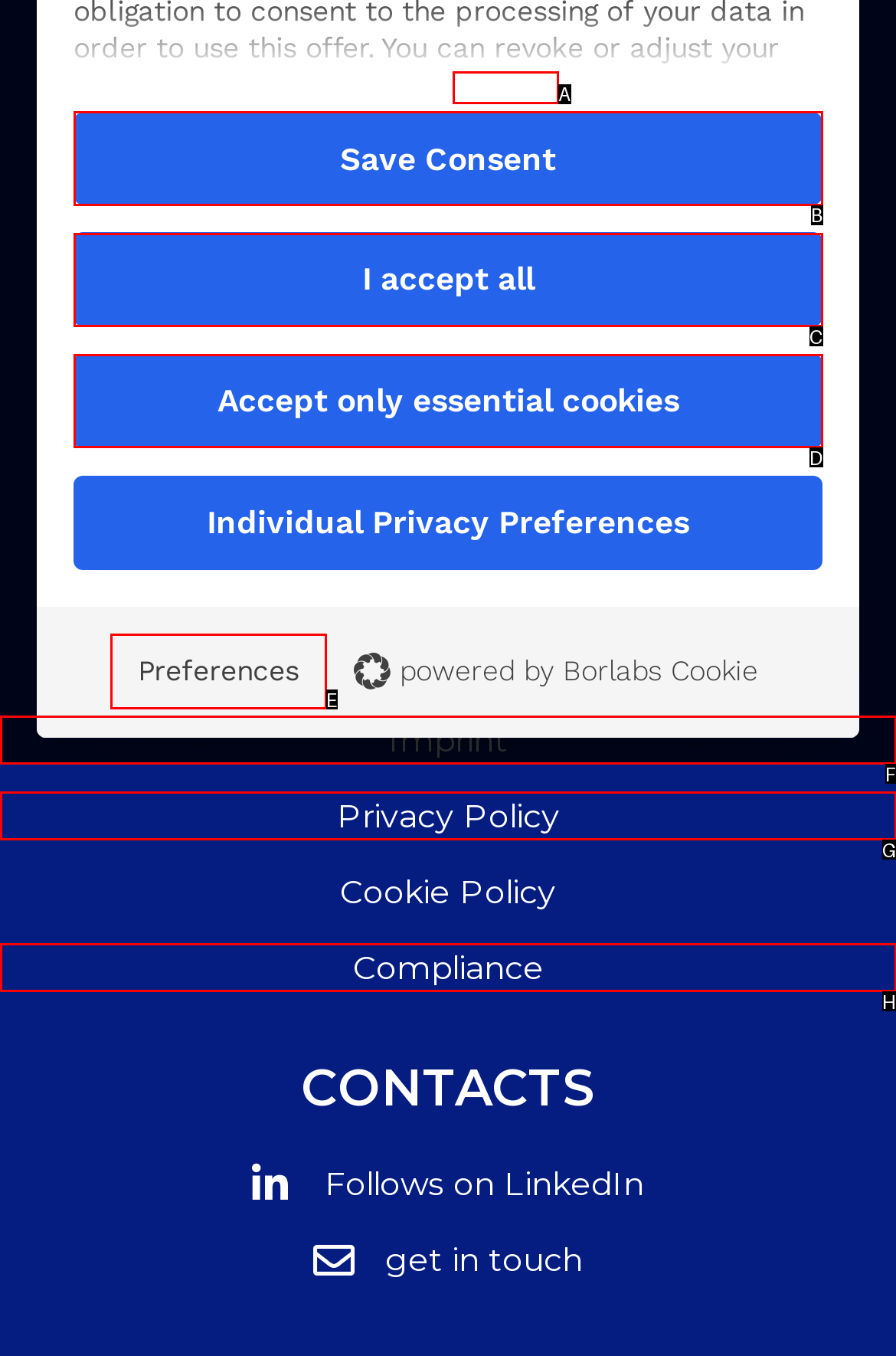Given the element description: Preferences
Pick the letter of the correct option from the list.

E